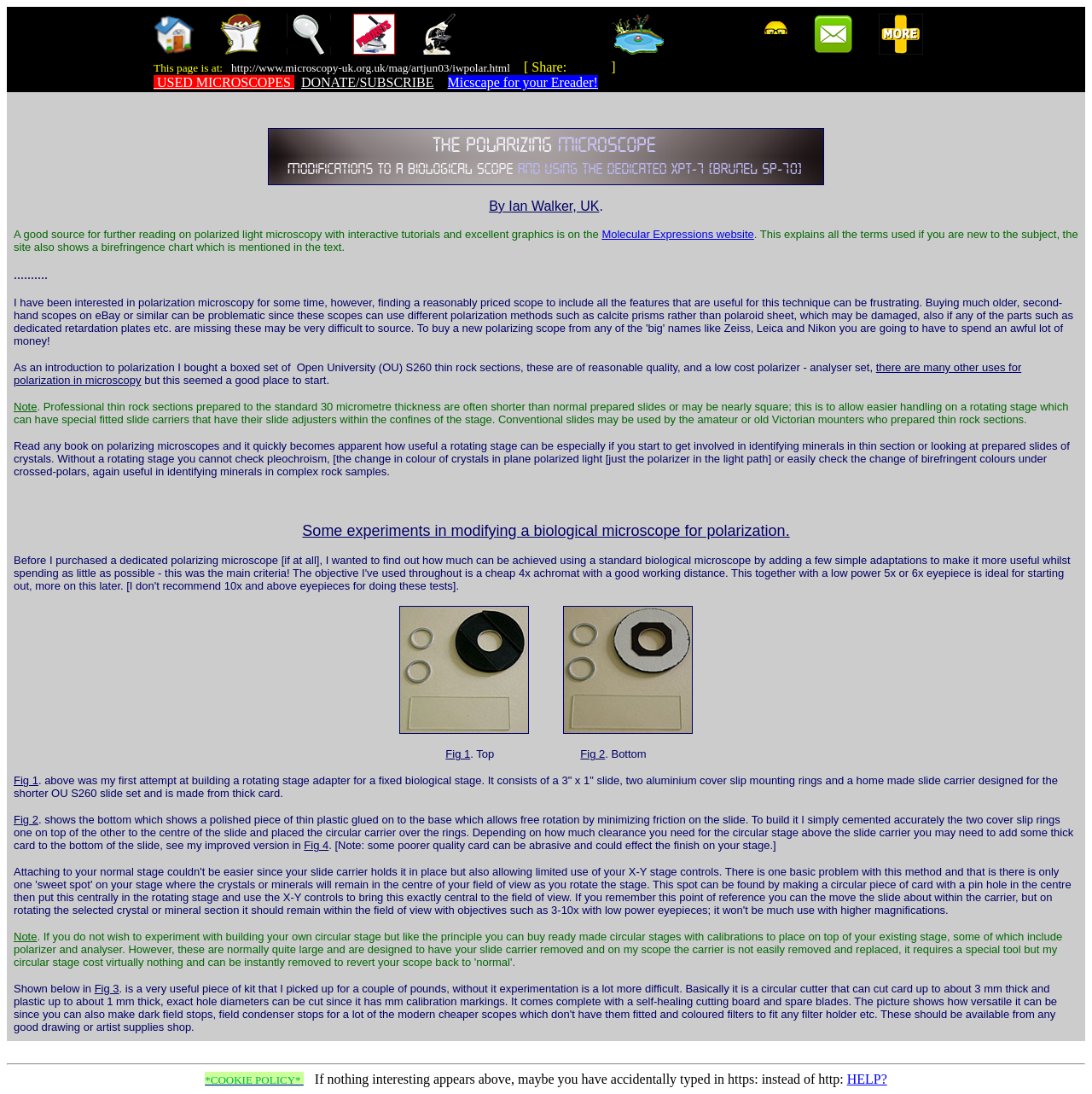Produce an elaborate caption capturing the essence of the webpage.

The webpage is titled "Mic-UK: Introduction to Polarizing Microscopes". It has two iframes, one at the top and another below it, taking up most of the page's real estate. 

At the very bottom of the page, there is a thin horizontal separator line. Below this separator, there is a link to the "COOKIE POLICY" on the left, followed by some empty space, and then a message that suggests the user may have entered the wrong URL protocol (https instead of http). To the right of this message, there is a "HELP?" link.